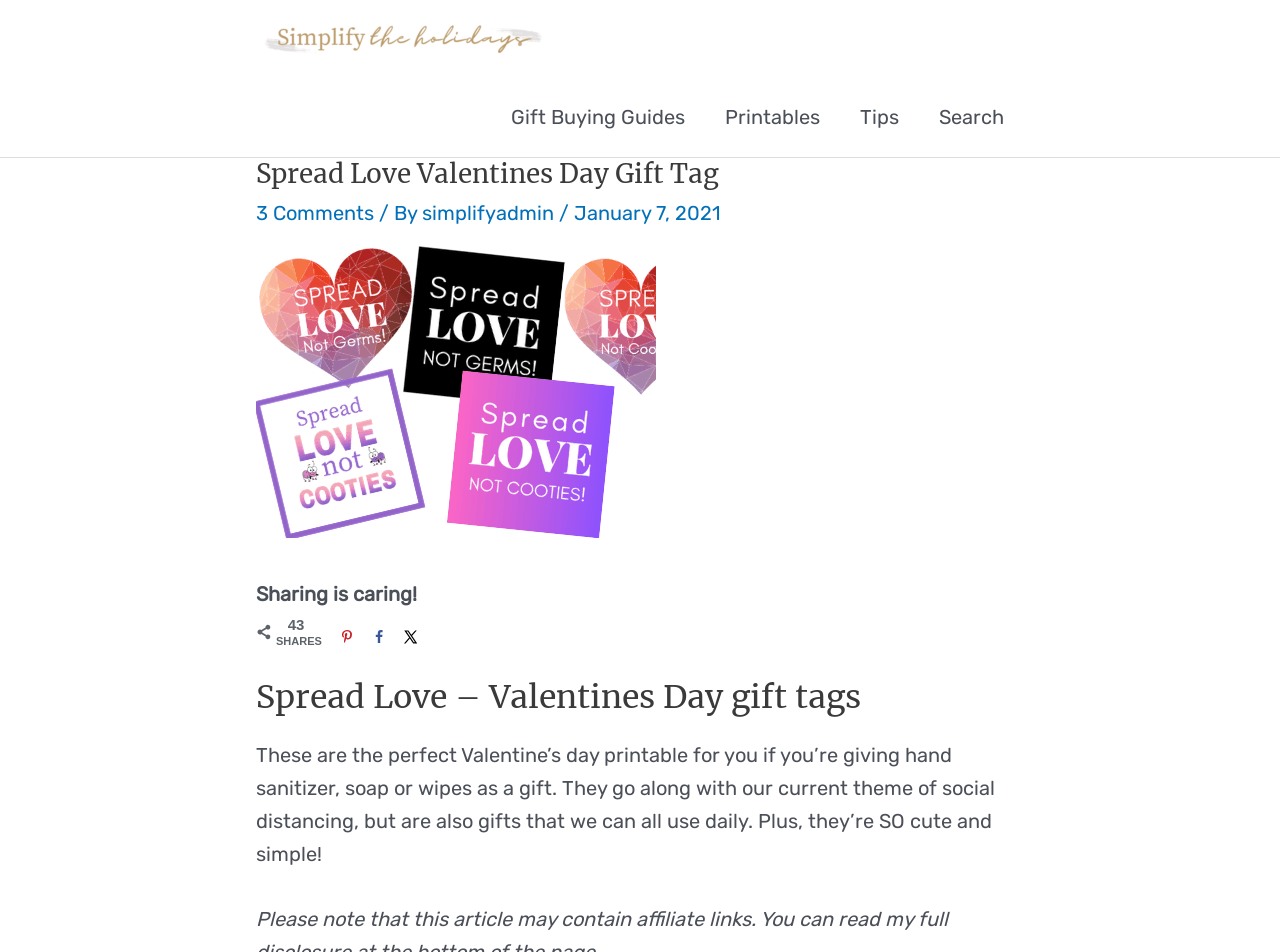What is the theme of the current Valentine's day gift tags?
Using the image as a reference, answer the question in detail.

The theme of the current Valentine's day gift tags is social distancing, which is mentioned in the text 'They go along with our current theme of social distancing, but are also gifts that we can all use daily.'